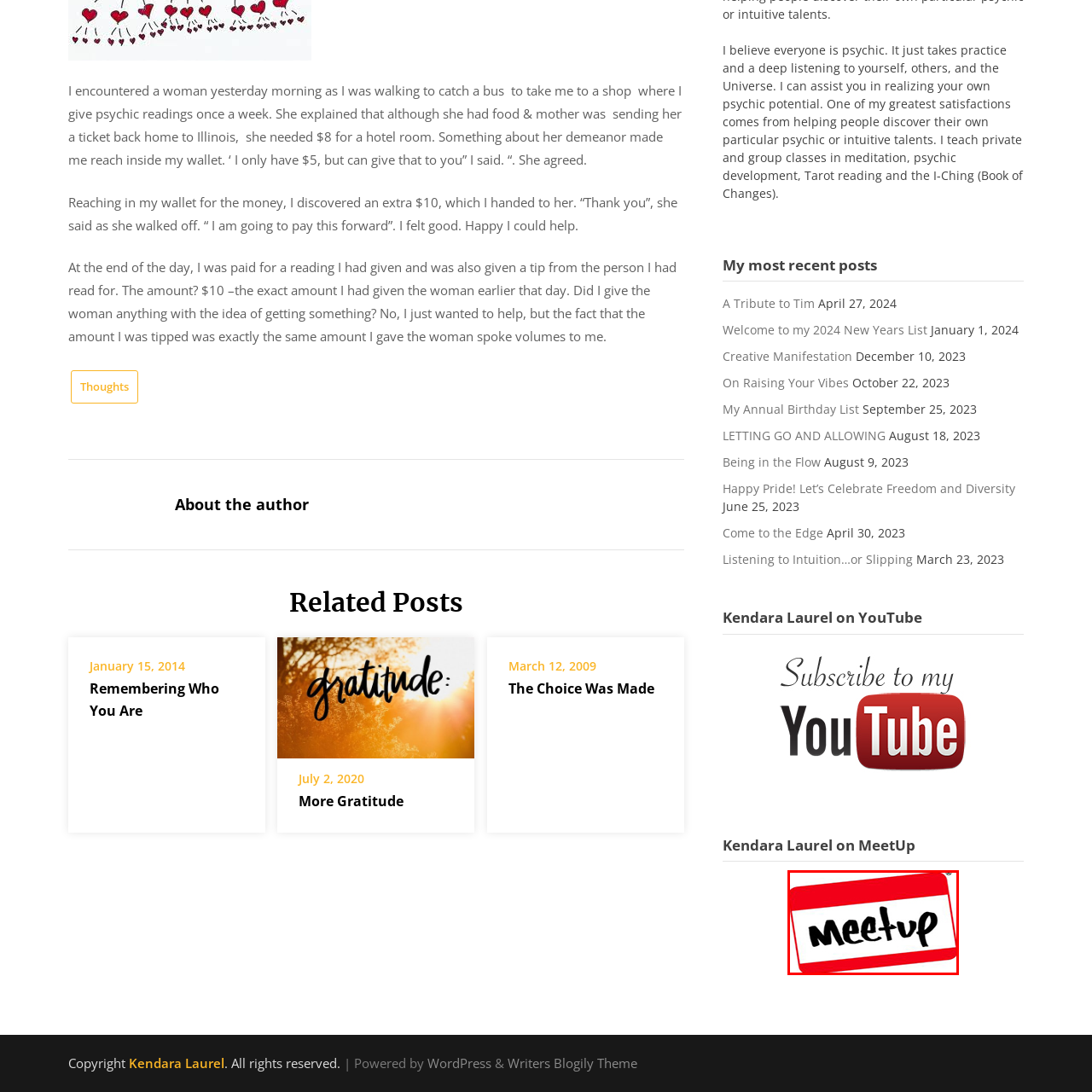Write a thorough description of the contents of the image marked by the red outline.

The image displays the logo of "Meetup," a platform designed to bring people together for various activities and interests. The logo features a red rectangular background with the word "meetup" prominently displayed in a bold, black handwritten style, emphasizing community and connection. This visual representation encapsulates the brand's mission to foster social interactions and gatherings, making it an inviting symbol for individuals seeking shared experiences and connections in their local areas. The design is simple yet effective, conveying a sense of approachability and inclusivity.